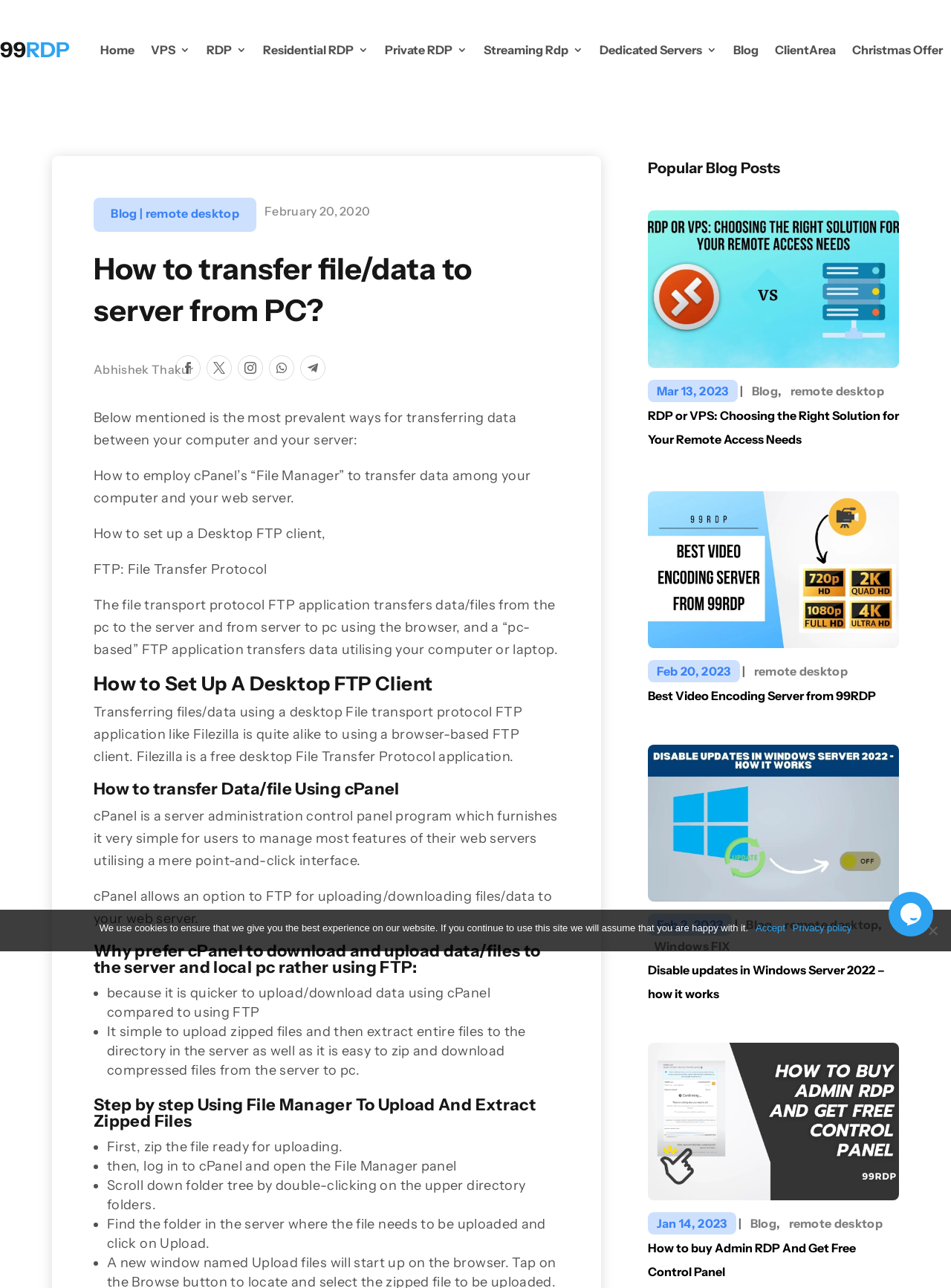Extract the bounding box of the UI element described as: "Residential RDP".

[0.277, 0.015, 0.388, 0.062]